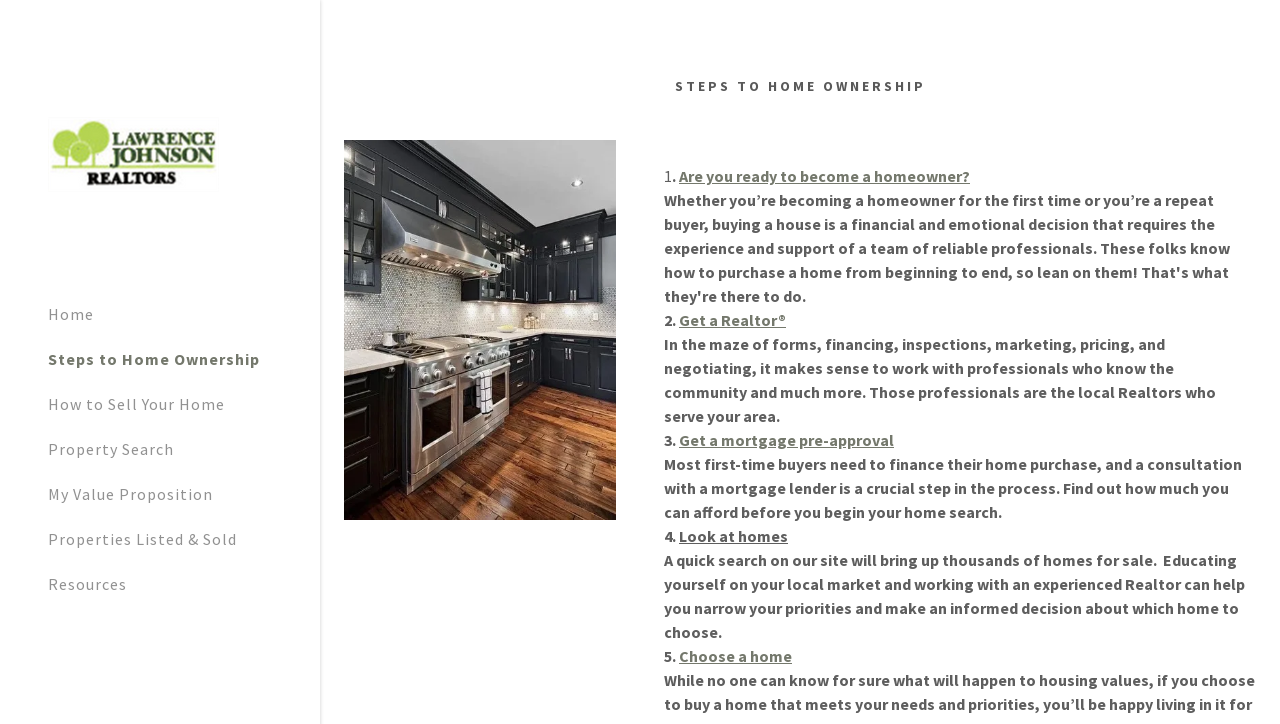Please mark the bounding box coordinates of the area that should be clicked to carry out the instruction: "Search this website".

None